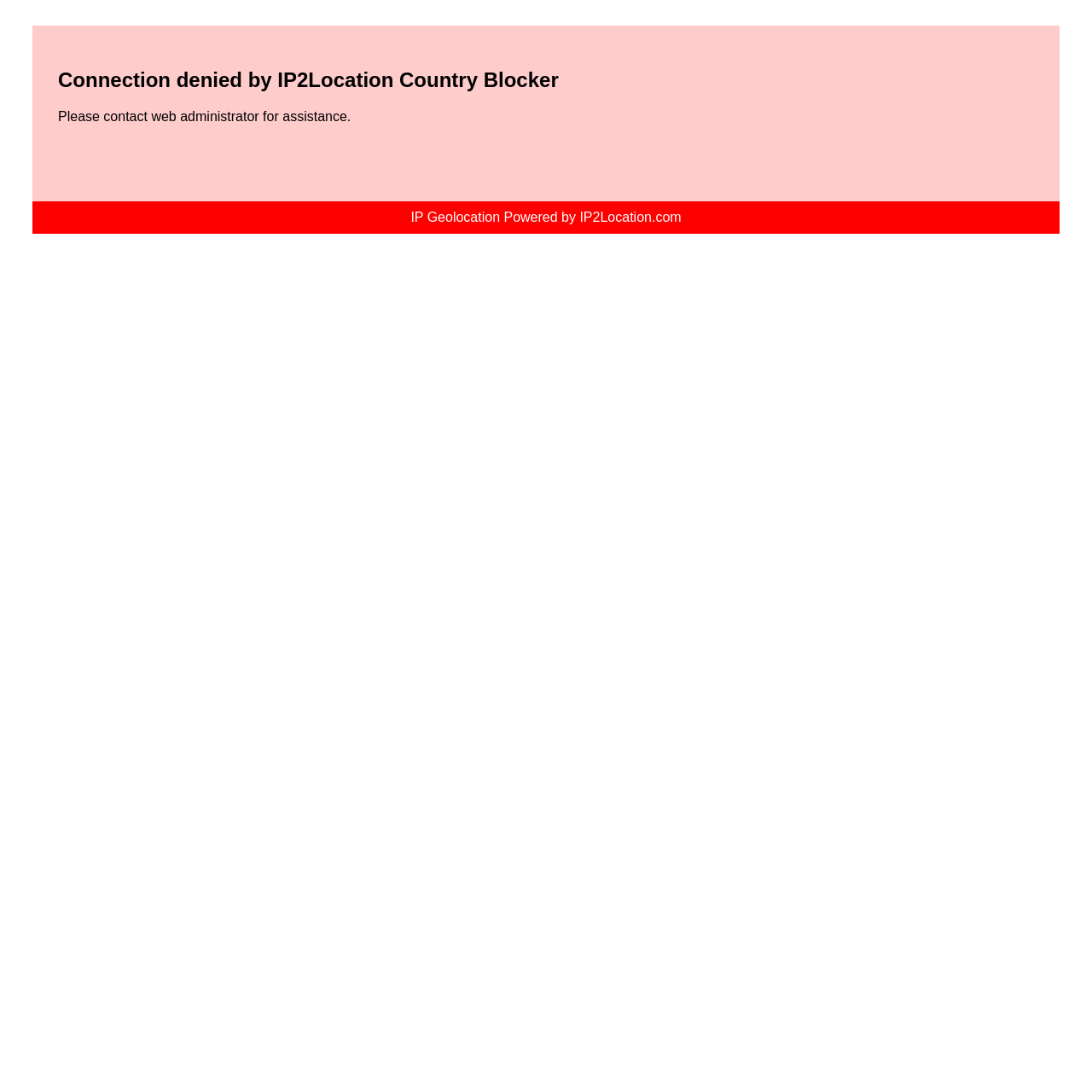Given the element description "IP Geolocation Powered by IP2Location.com" in the screenshot, predict the bounding box coordinates of that UI element.

[0.376, 0.192, 0.624, 0.205]